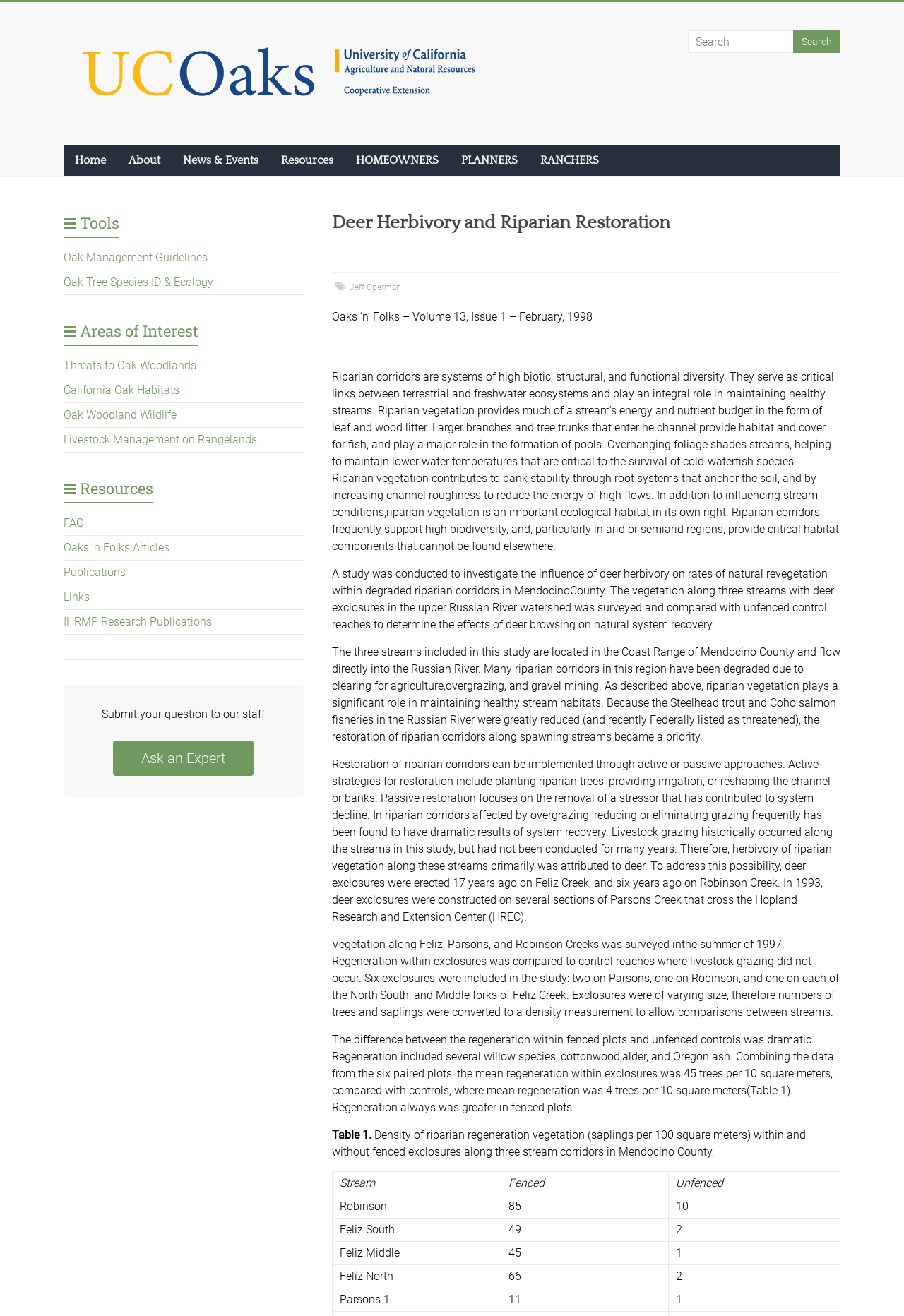Bounding box coordinates should be in the format (top-left x, top-left y, bottom-right x, bottom-right y) and all values should be floating point numbers between 0 and 1. Determine the bounding box coordinate for the UI element described as: Livestock Management on Rangelands

[0.07, 0.329, 0.284, 0.339]